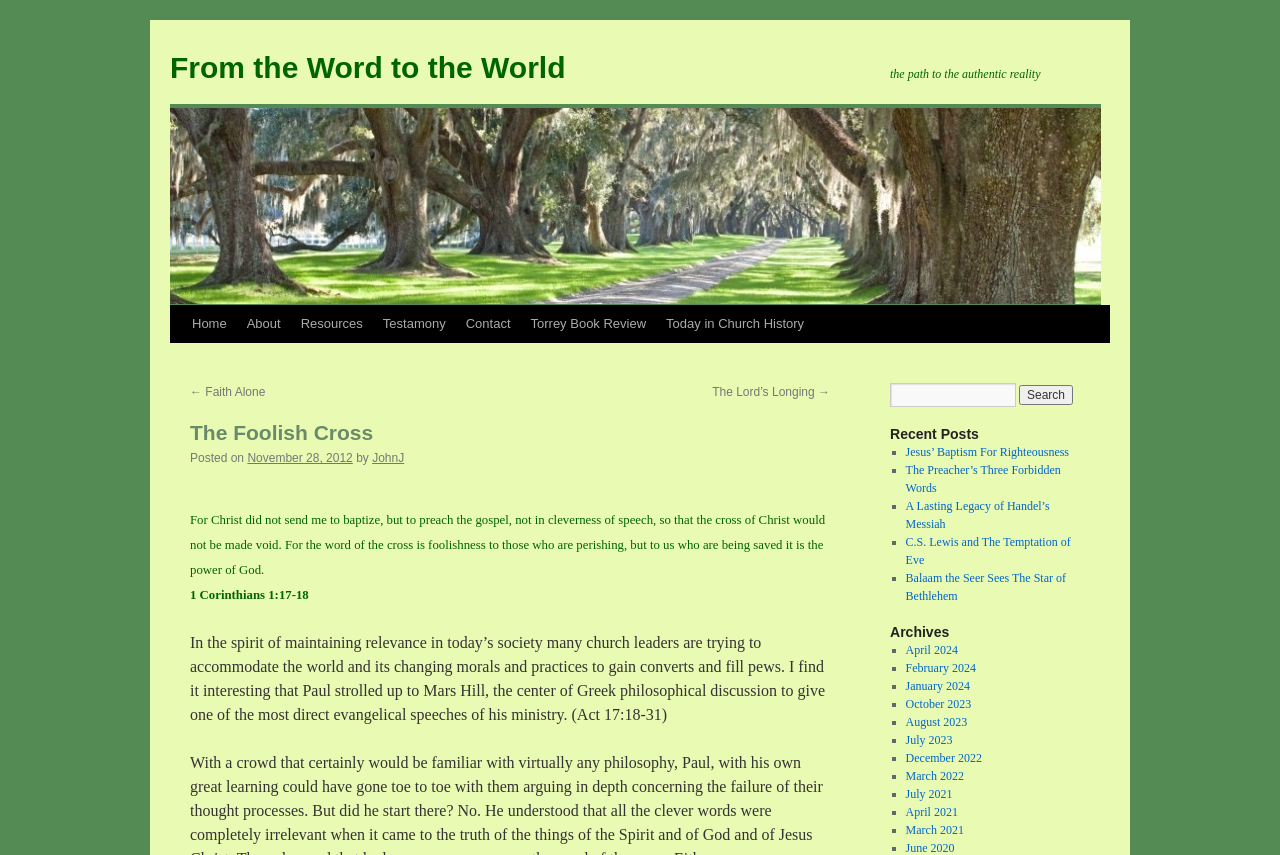How many recent posts are listed?
Based on the screenshot, respond with a single word or phrase.

4